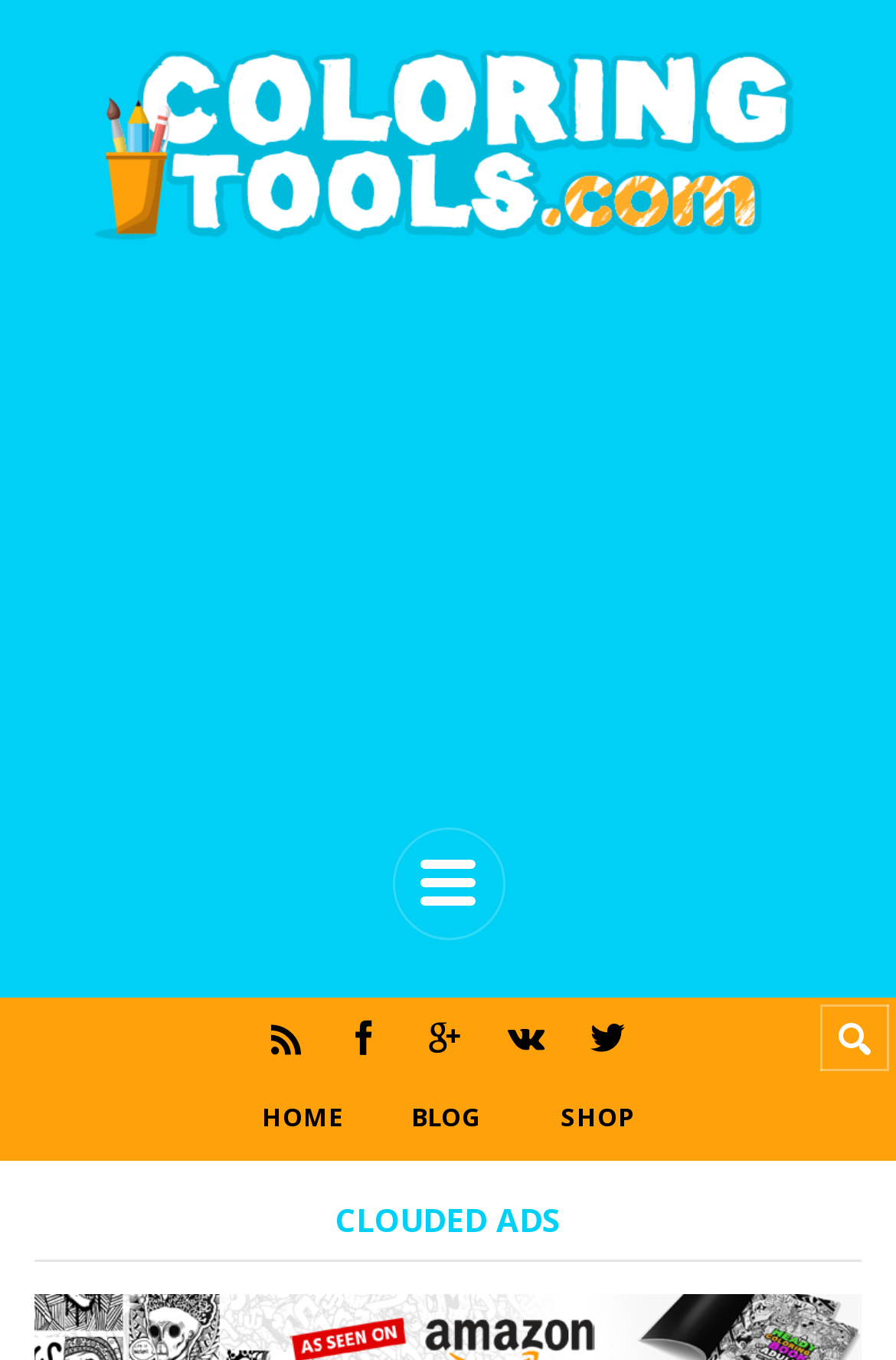Identify the bounding box coordinates for the element that needs to be clicked to fulfill this instruction: "visit SHOP". Provide the coordinates in the format of four float numbers between 0 and 1: [left, top, right, bottom].

[0.587, 0.793, 0.746, 0.853]